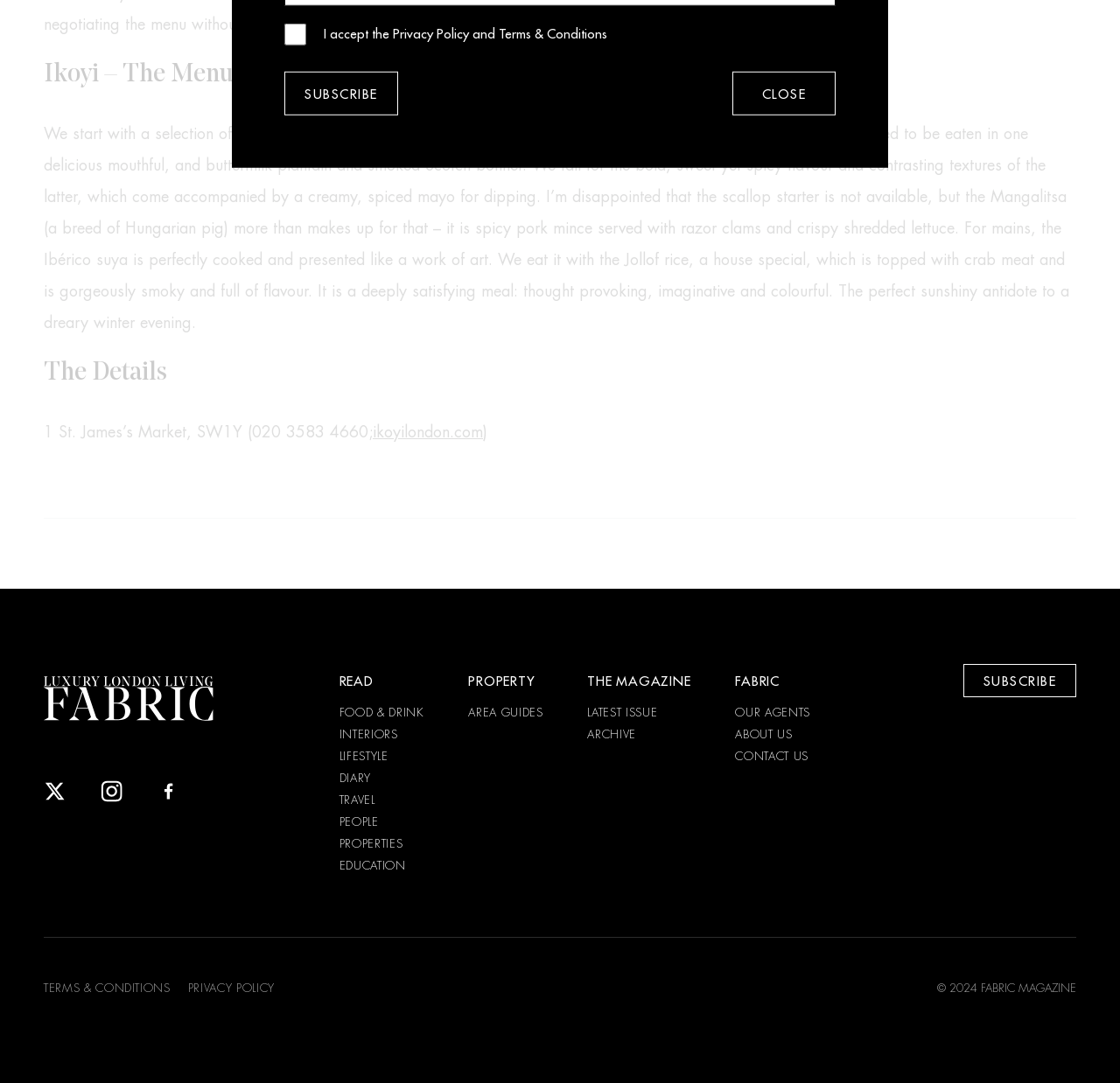Identify and provide the bounding box coordinates of the UI element described: "Food & Drink". The coordinates should be formatted as [left, top, right, bottom], with each number being a float between 0 and 1.

[0.303, 0.653, 0.379, 0.663]